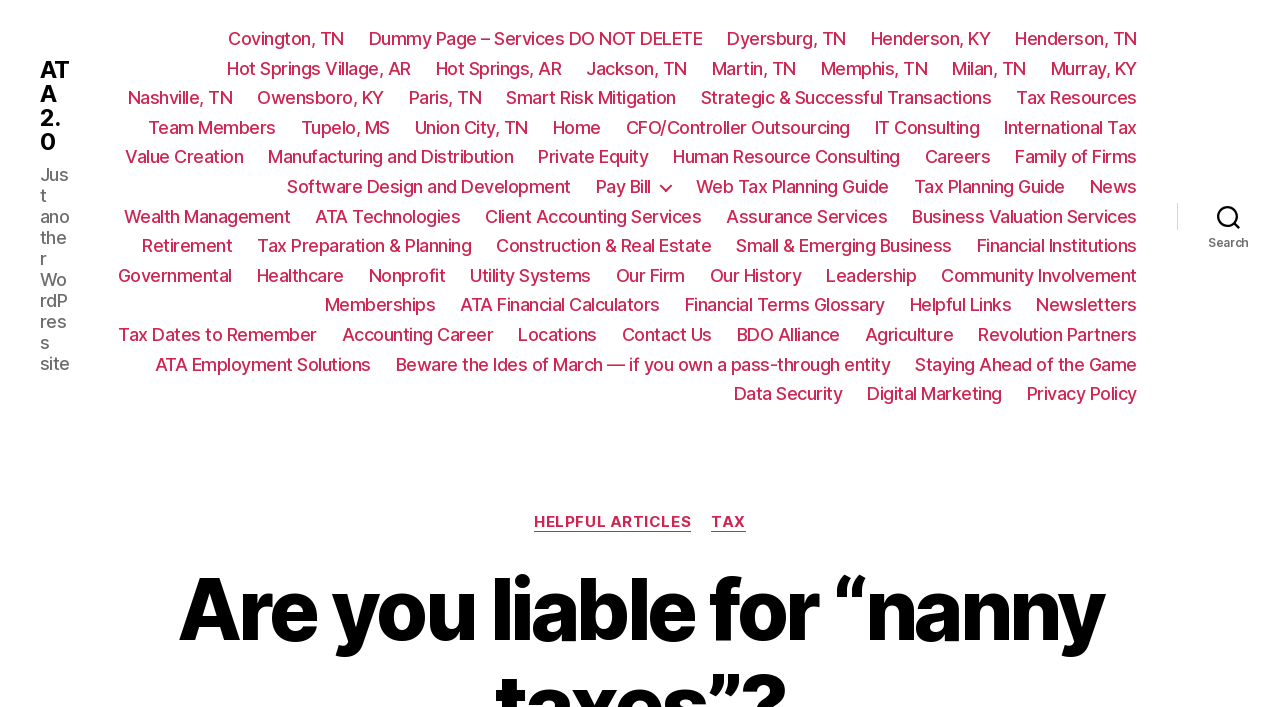Describe all the key features and sections of the webpage thoroughly.

This webpage appears to be a professional services website, likely an accounting or financial services firm. At the top, there is a horizontal navigation menu with numerous links to various services, locations, and resources. Below the navigation menu, there is a brief title "Just another WordPress site" and a link to "ATA 2.0".

The main content area is dominated by a long list of links, organized into several sections. The links are categorized by topics such as services, industries, and resources. There are also links to specific locations, news, and careers. Some of the links have descriptive text, such as "CFO/Controller Outsourcing" and "Tax Preparation & Planning".

On the right side of the page, there is a search button with an expanded section containing a "Categories" label and links to "HELPFUL ARTICLES" and "TAX". This suggests that the website has a blog or resource section with articles and guides related to taxation and financial services.

Overall, the webpage appears to be a comprehensive resource for individuals and businesses seeking financial services, with a focus on taxation, accounting, and related topics.